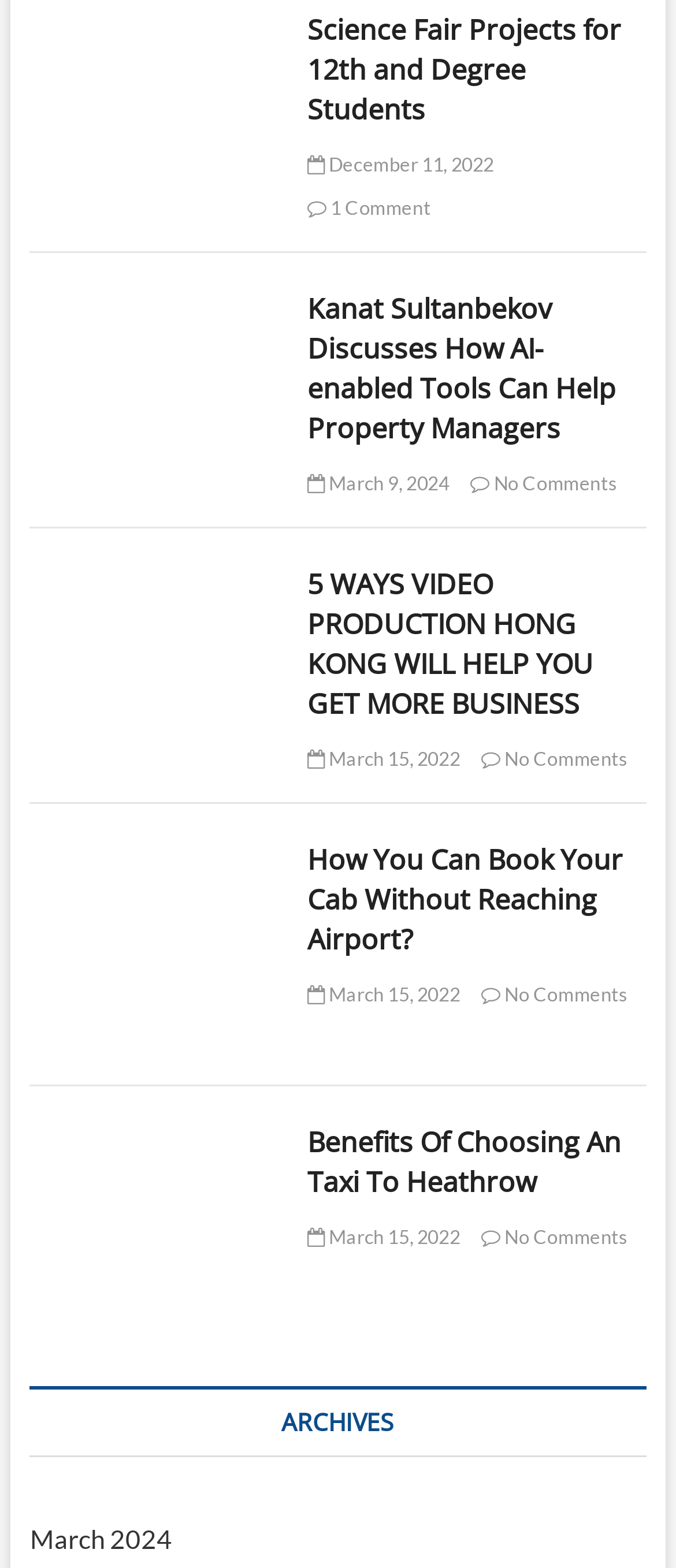How many articles are displayed on the webpage?
Provide a detailed answer to the question using information from the image.

I counted the number of article headings on the webpage, which are 'Science Fair Projects for 12th and Degree Students', 'Kanat Sultanbekov Discusses How AI-enabled Tools Can Help Property Managers', '5 WAYS VIDEO PRODUCTION HONG KONG WILL HELP YOU GET MORE BUSINESS', 'How You Can Book Your Cab Without Reaching Airport?', and 'Benefits Of Choosing An Taxi To Heathrow'. There are 5 article headings in total.